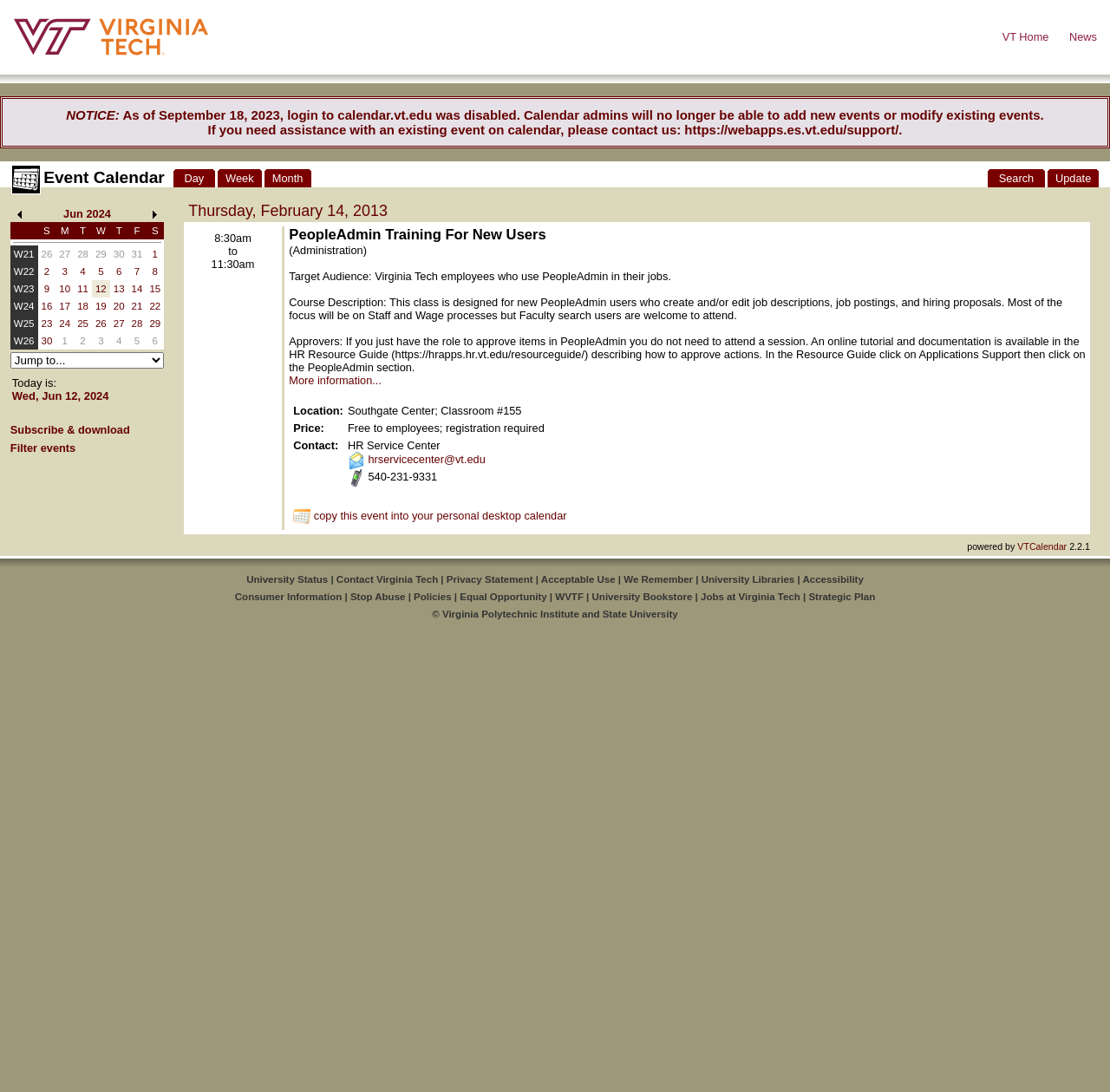Please respond to the question with a concise word or phrase:
How many event calendar views are available?

3